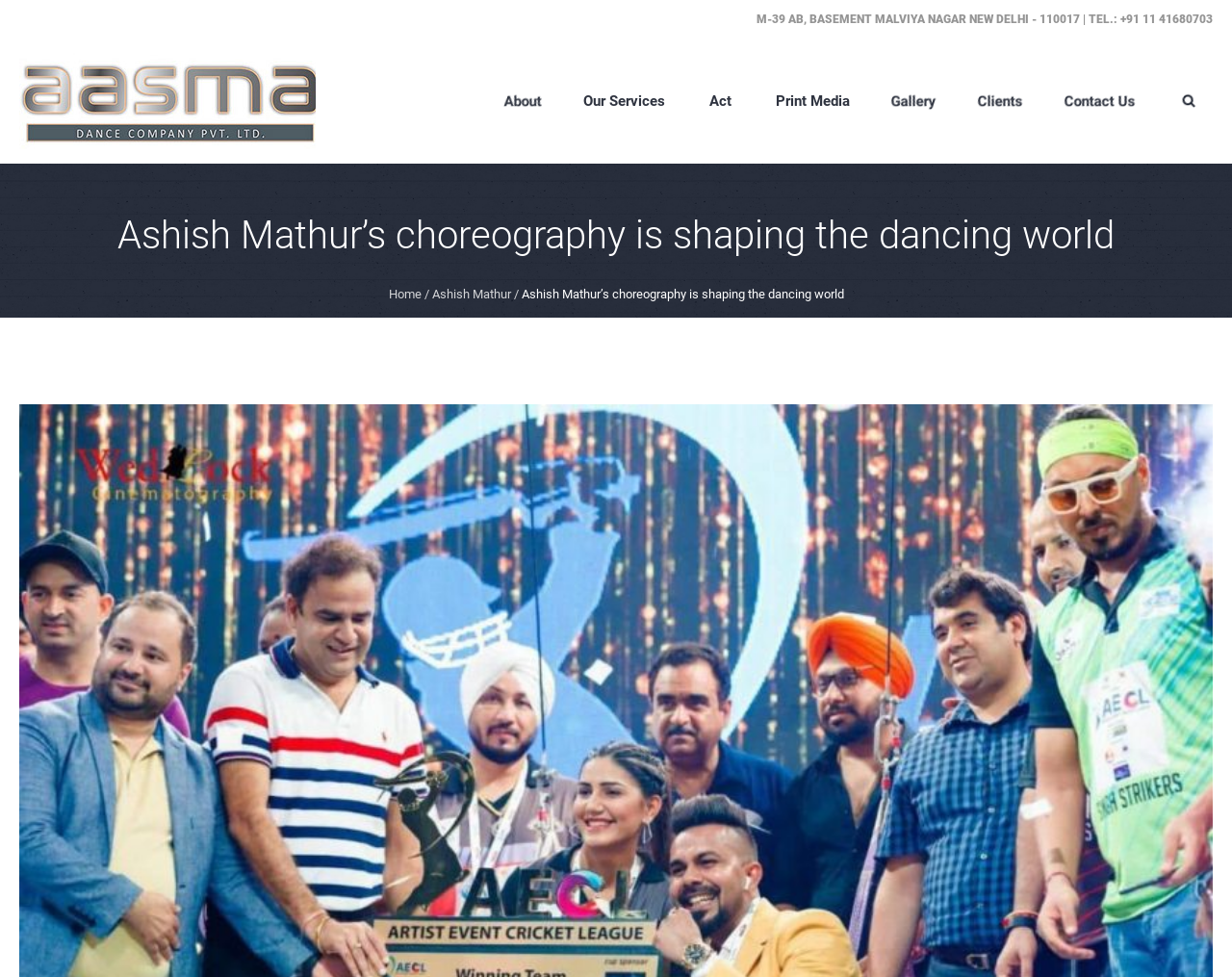Identify the bounding box of the UI element described as follows: "Ashish Mathur". Provide the coordinates as four float numbers in the range of 0 to 1 [left, top, right, bottom].

[0.35, 0.294, 0.414, 0.308]